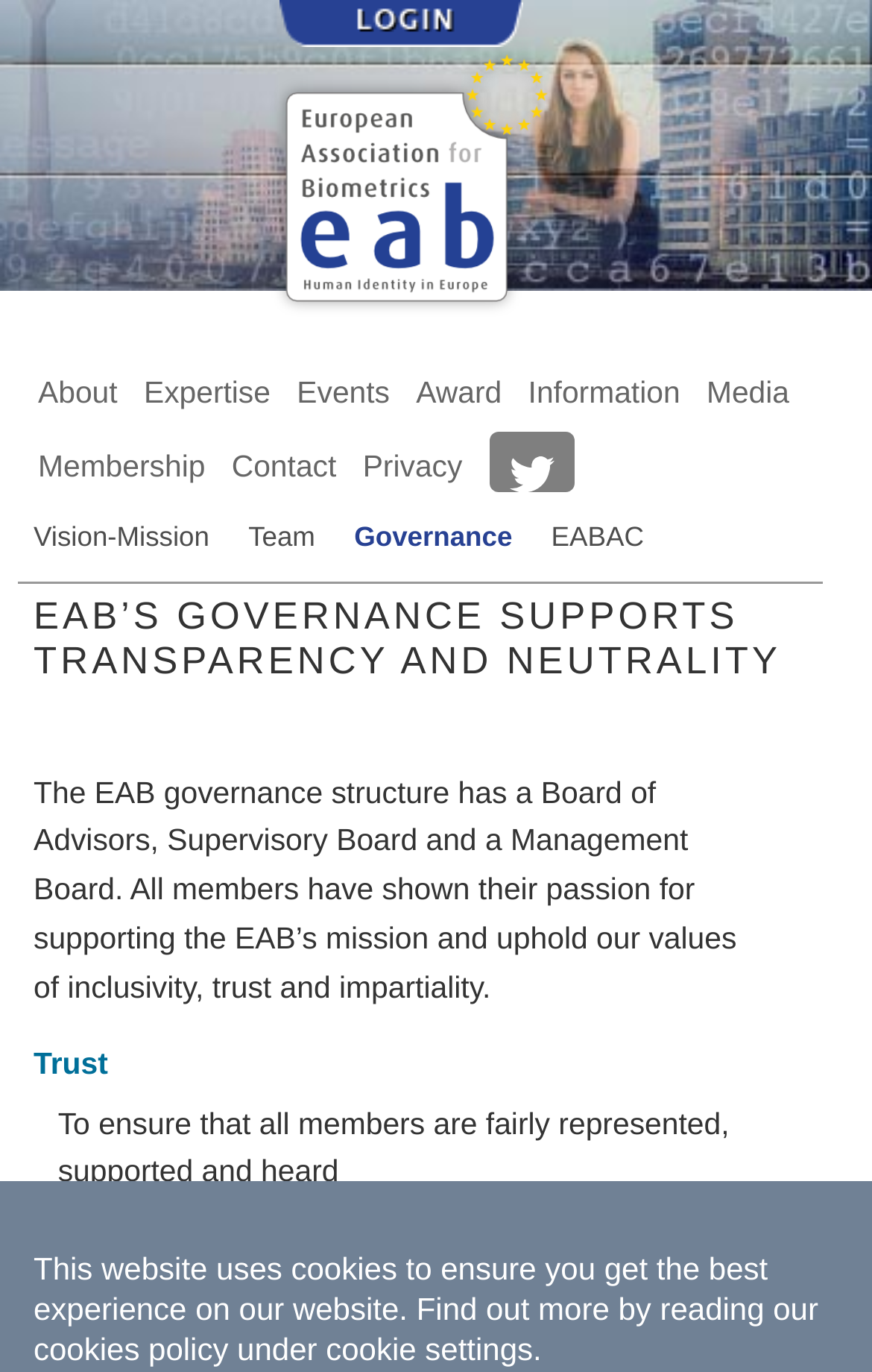Detail the various sections and features present on the webpage.

The webpage is about EAB's governance, which supports transparency and neutrality. At the top-left corner, there is an image with the title "EAB - Human Identity in Europe". Next to it, on the right, is a login link with a corresponding image. 

Below these elements, there is a navigation menu with links to various sections, including "About", "Expertise", "Events", "Award", "Information", "Media", and "Membership". These links are arranged horizontally, with "About" on the left and "Membership" on the right.

Under the navigation menu, there are more links to "Contact", "Privacy", "Twitter", "Vision-Mission", "Team", "Governance", and "EABAC". The Twitter link has a corresponding image. These links are also arranged horizontally, with "Contact" on the left and "EABAC" on the right.

The main content of the webpage starts with a heading that repeats the title "EAB'S GOVERNANCE SUPPORTS TRANSPARENCY AND NEUTRALITY". Below the heading, there is a paragraph of text that describes the EAB governance structure, which includes a Board of Advisors, Supervisory Board, and a Management Board. The text also mentions the values of inclusivity, trust, and impartiality.

Under the paragraph, there is a list with three terms: "Trust", "Trusted", and another unspecified term. Each term has a corresponding description, with "Trust" described as ensuring fair representation, support, and hearing for all members, and "Trusted" not having a description.

At the very bottom of the webpage, there is a notice about the website using cookies, with a link to the cookies policy under cookie settings.